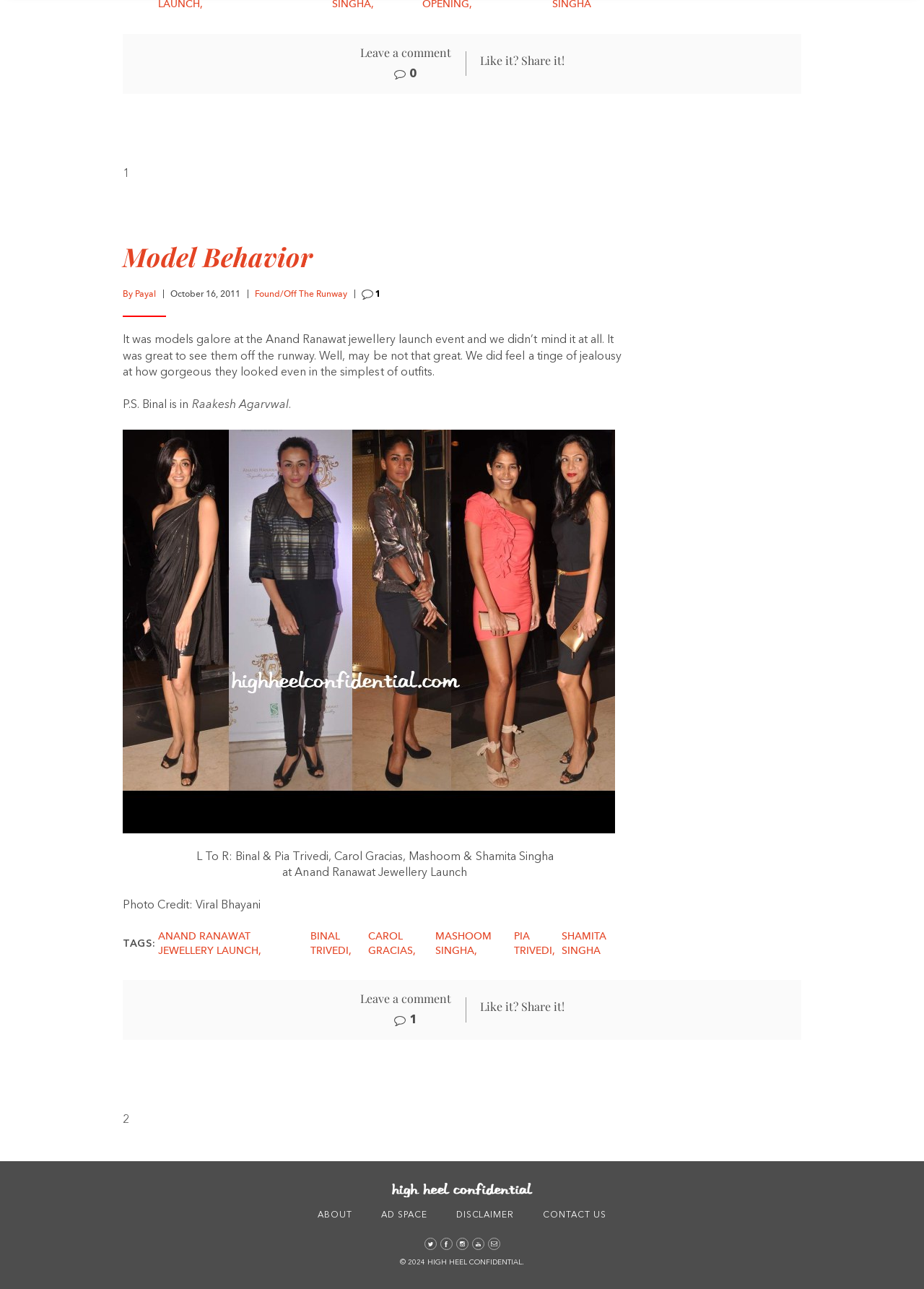Pinpoint the bounding box coordinates of the area that must be clicked to complete this instruction: "Read the article 'Model Behavior'".

[0.133, 0.185, 0.679, 0.213]